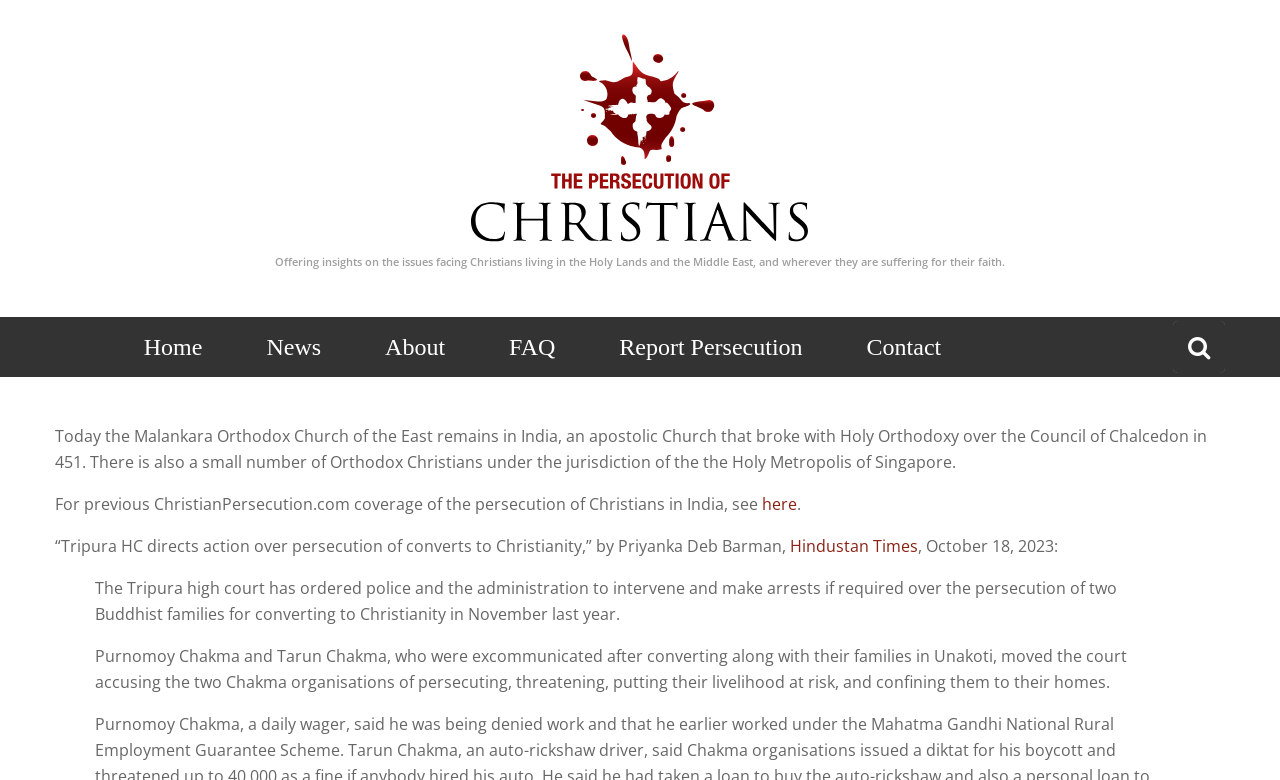What can be done on this webpage? Observe the screenshot and provide a one-word or short phrase answer.

Search and report persecution